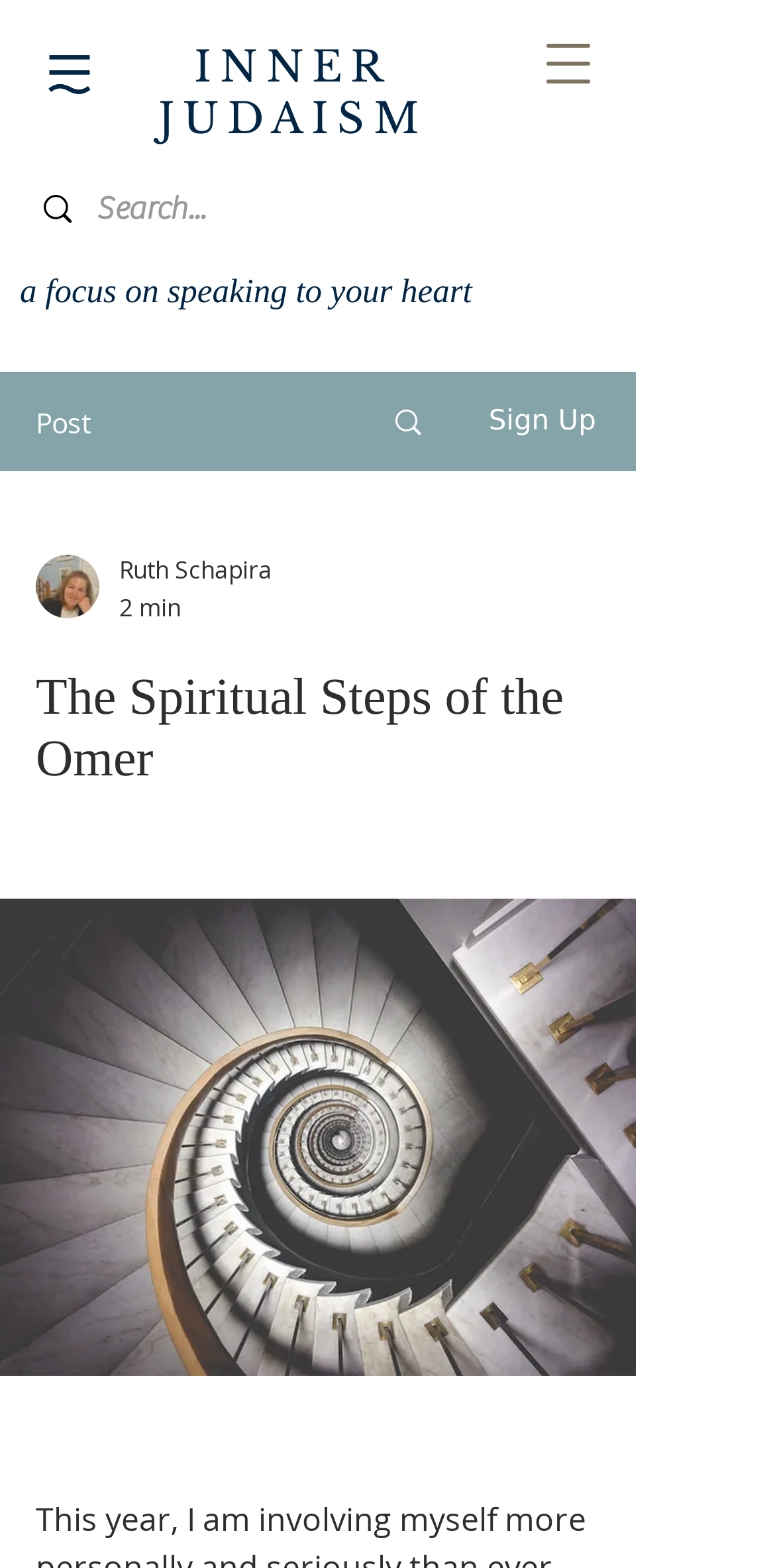Examine the screenshot and answer the question in as much detail as possible: Is there a search function on the webpage?

I found the search function by looking at the search box with the placeholder text 'Search...' and the magnifying glass icon next to it.